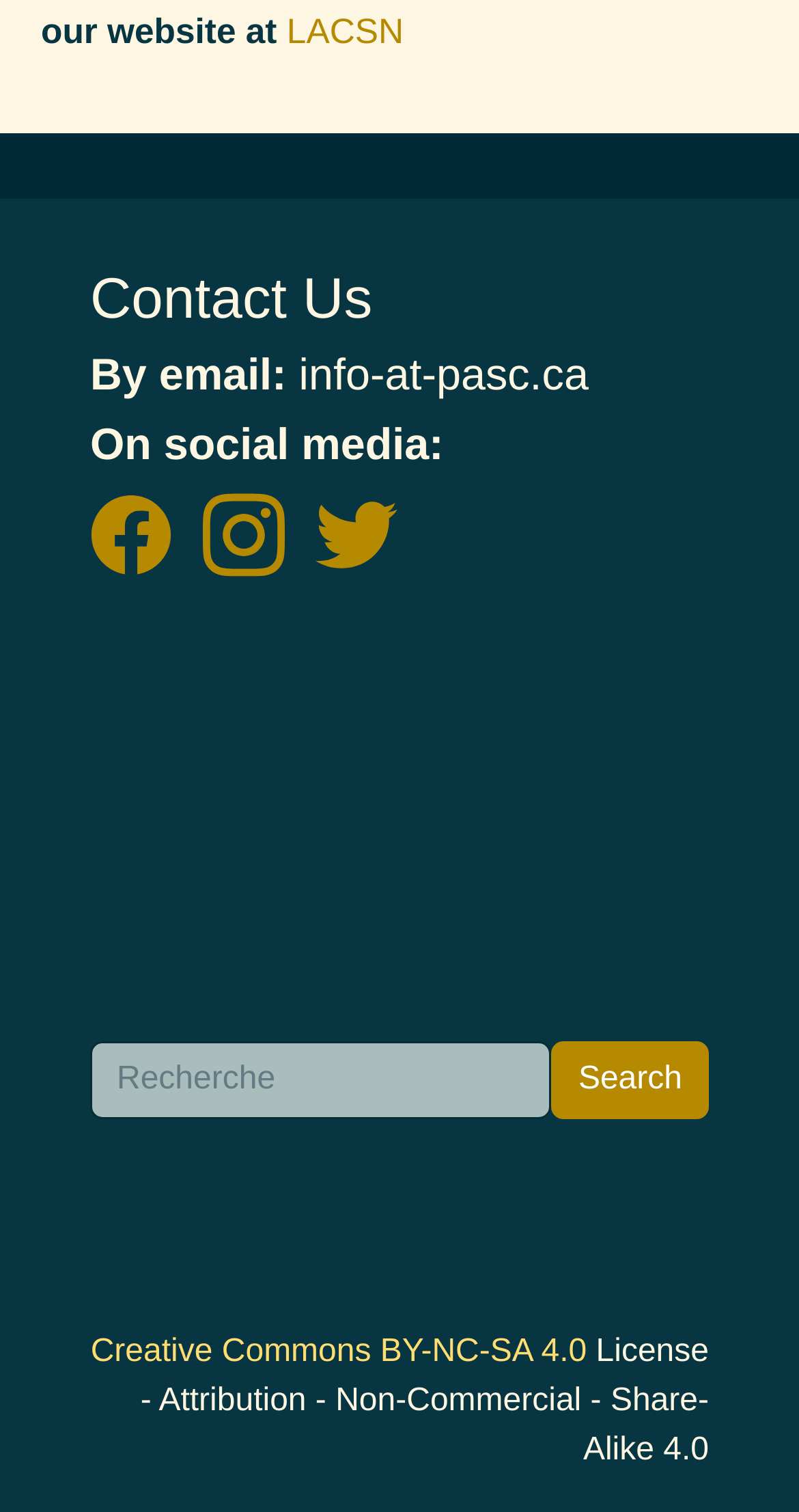Determine the coordinates of the bounding box that should be clicked to complete the instruction: "View GRIP UQAM logo". The coordinates should be represented by four float numbers between 0 and 1: [left, top, right, bottom].

[0.113, 0.46, 0.887, 0.677]